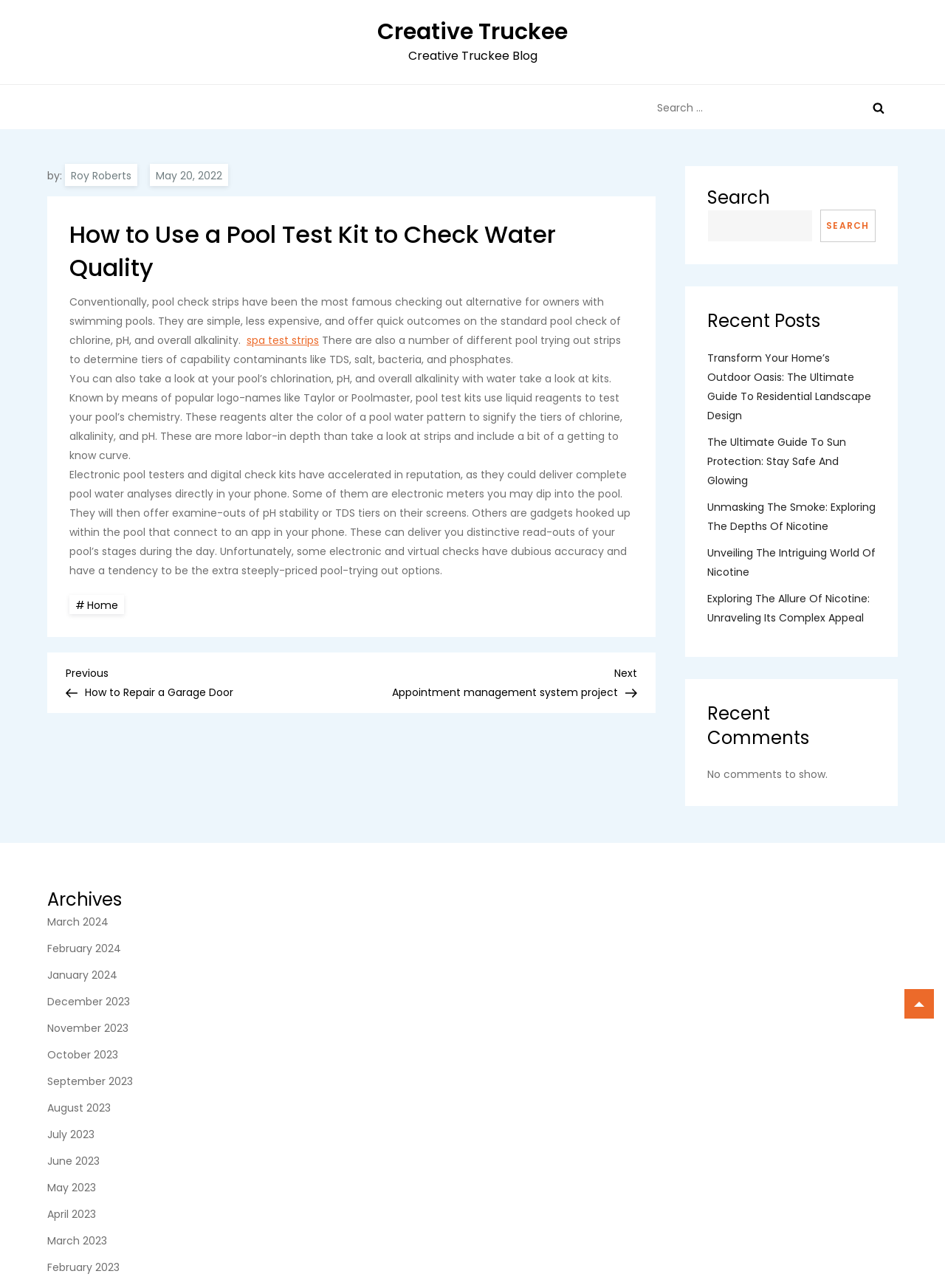Please find and generate the text of the main header of the webpage.

How to Use a Pool Test Kit to Check Water Quality